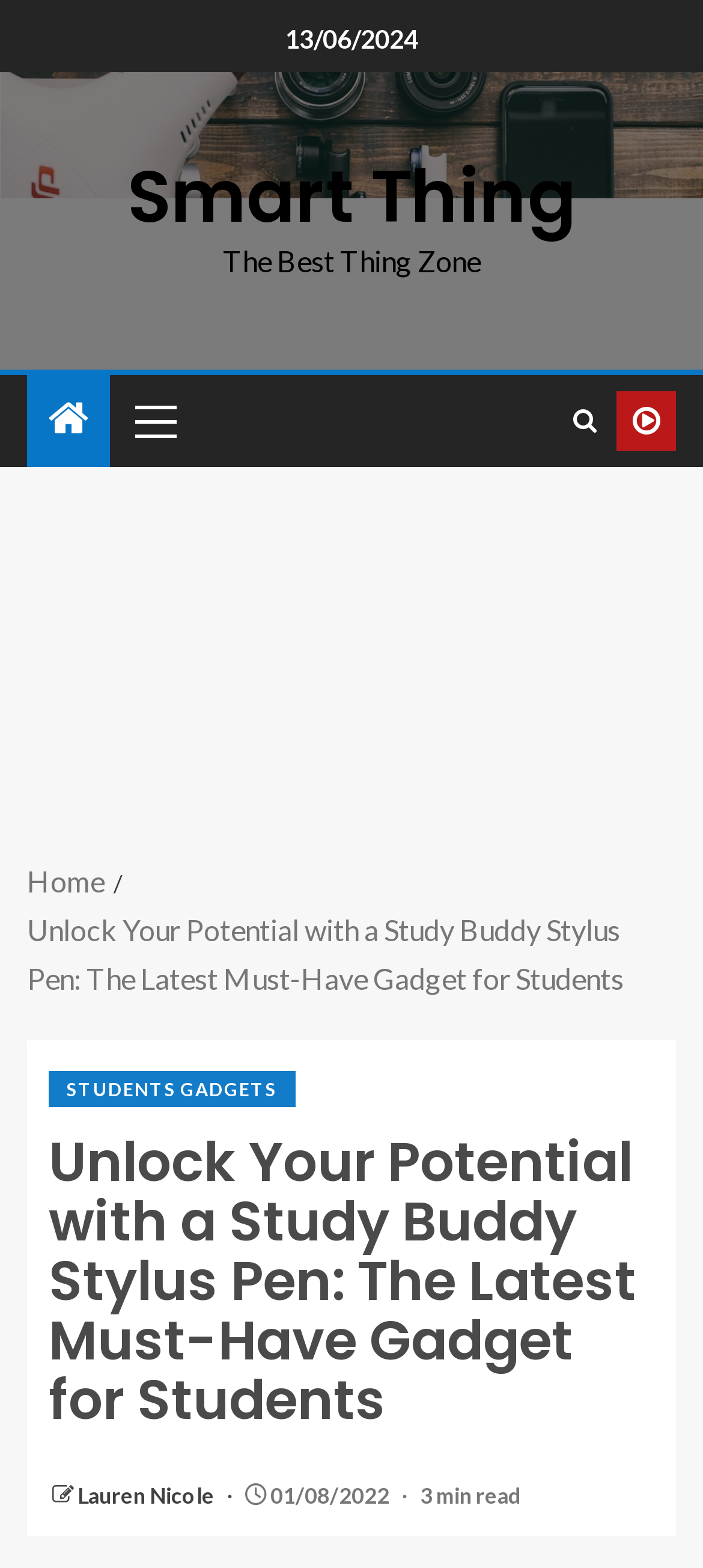Locate the bounding box coordinates of the item that should be clicked to fulfill the instruction: "Learn about the company".

None